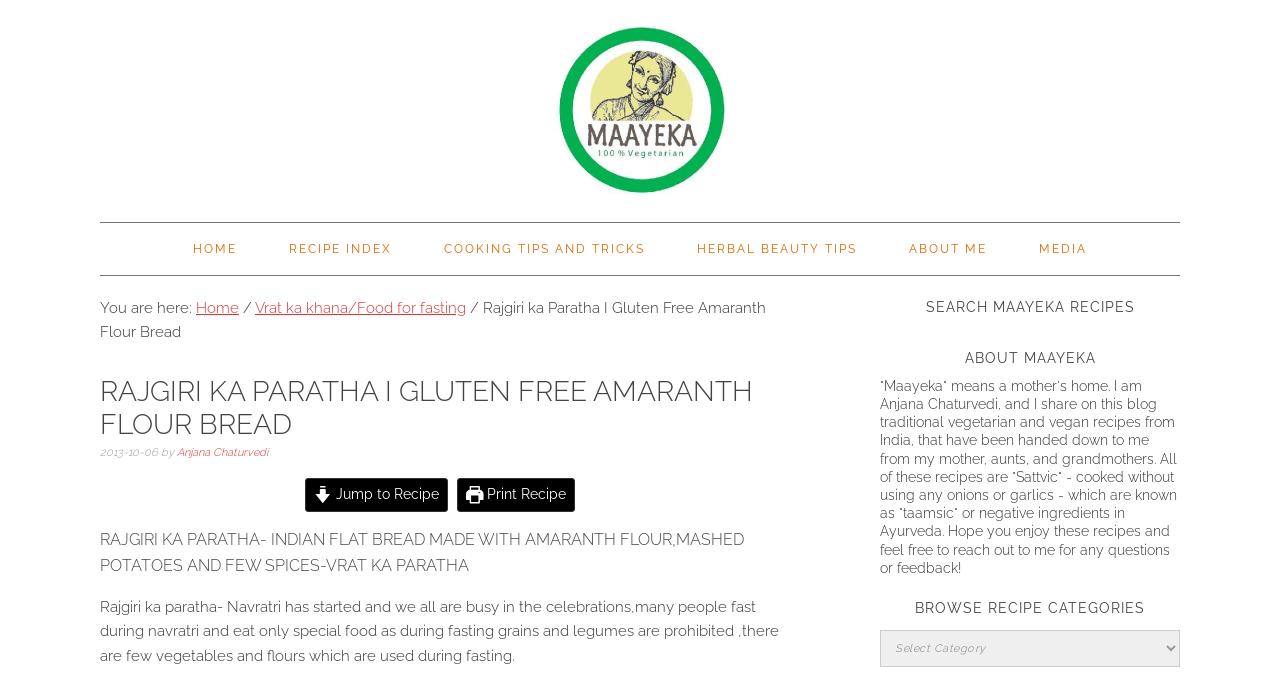Determine the bounding box coordinates of the element that should be clicked to execute the following command: "go to home page".

[0.131, 0.329, 0.205, 0.406]